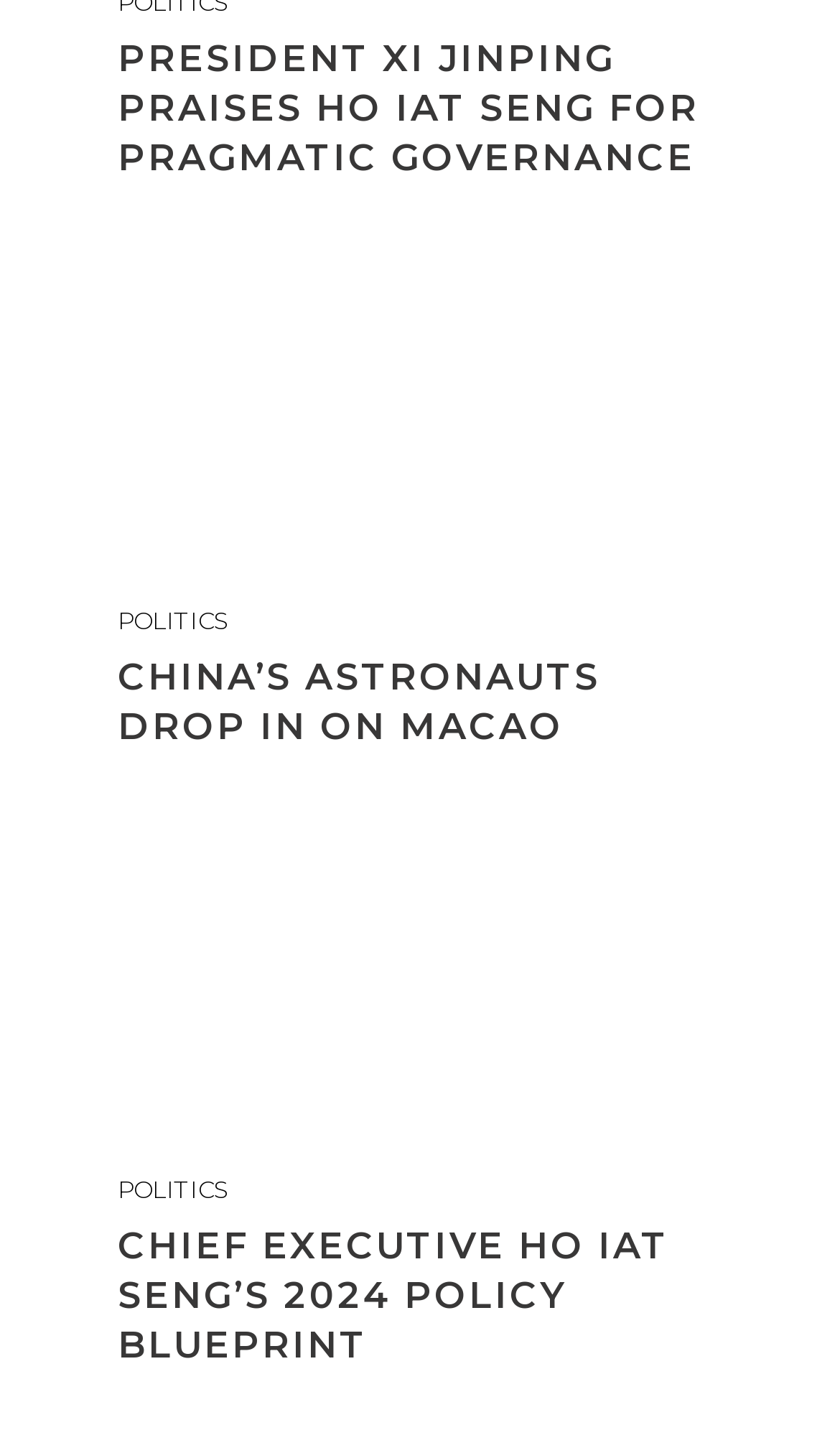Answer the question briefly using a single word or phrase: 
How many links are related to politics?

2